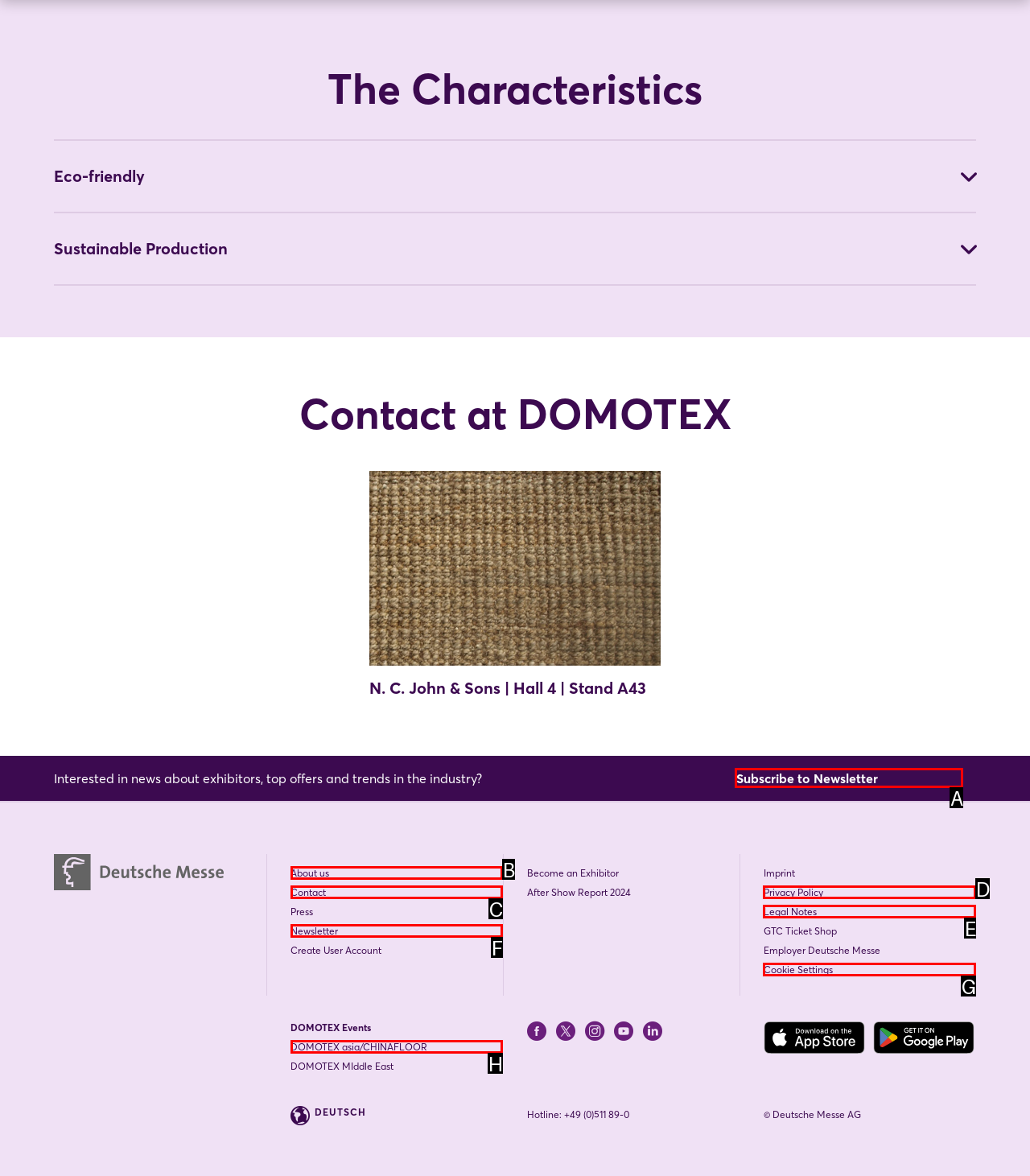For the instruction: Subscribe to Newsletter, which HTML element should be clicked?
Respond with the letter of the appropriate option from the choices given.

A